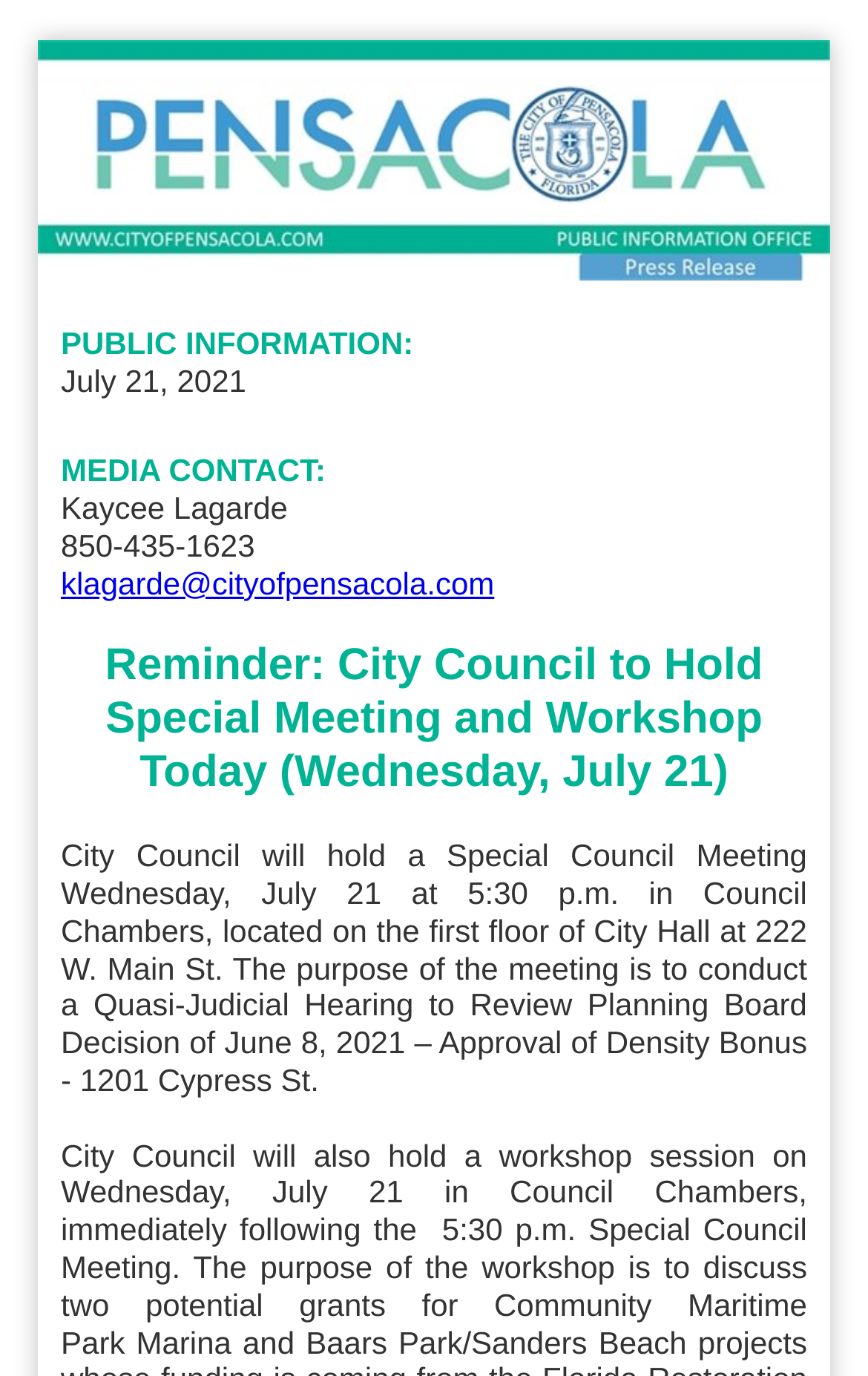From the webpage screenshot, identify the region described by klagarde@cityofpensacola.com. Provide the bounding box coordinates as (top-left x, top-left y, bottom-right x, bottom-right y), with each value being a floating point number between 0 and 1.

[0.07, 0.411, 0.57, 0.437]